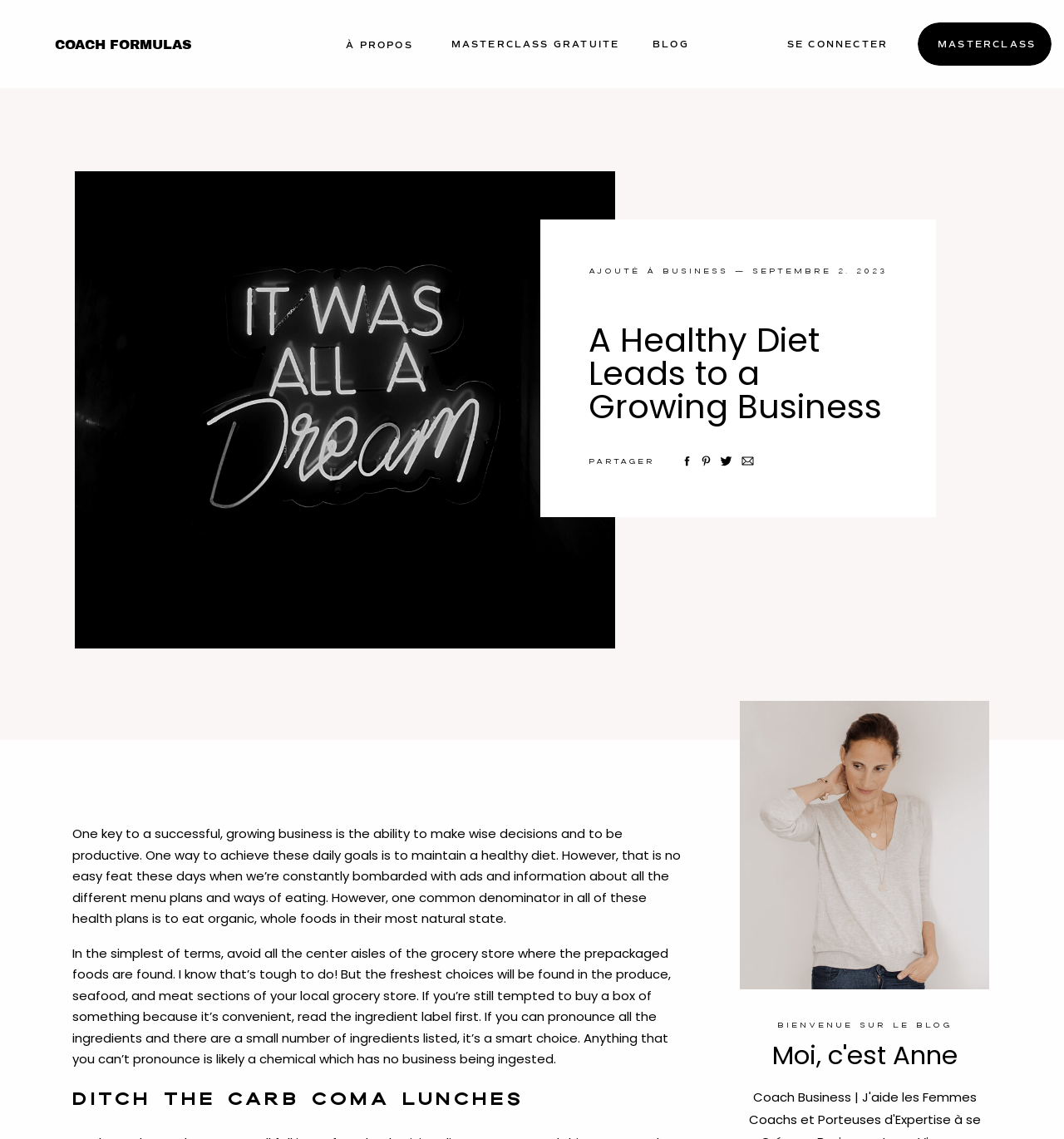Please locate the bounding box coordinates of the element that should be clicked to achieve the given instruction: "Click on MASTERCLASS".

[0.881, 0.034, 0.974, 0.044]